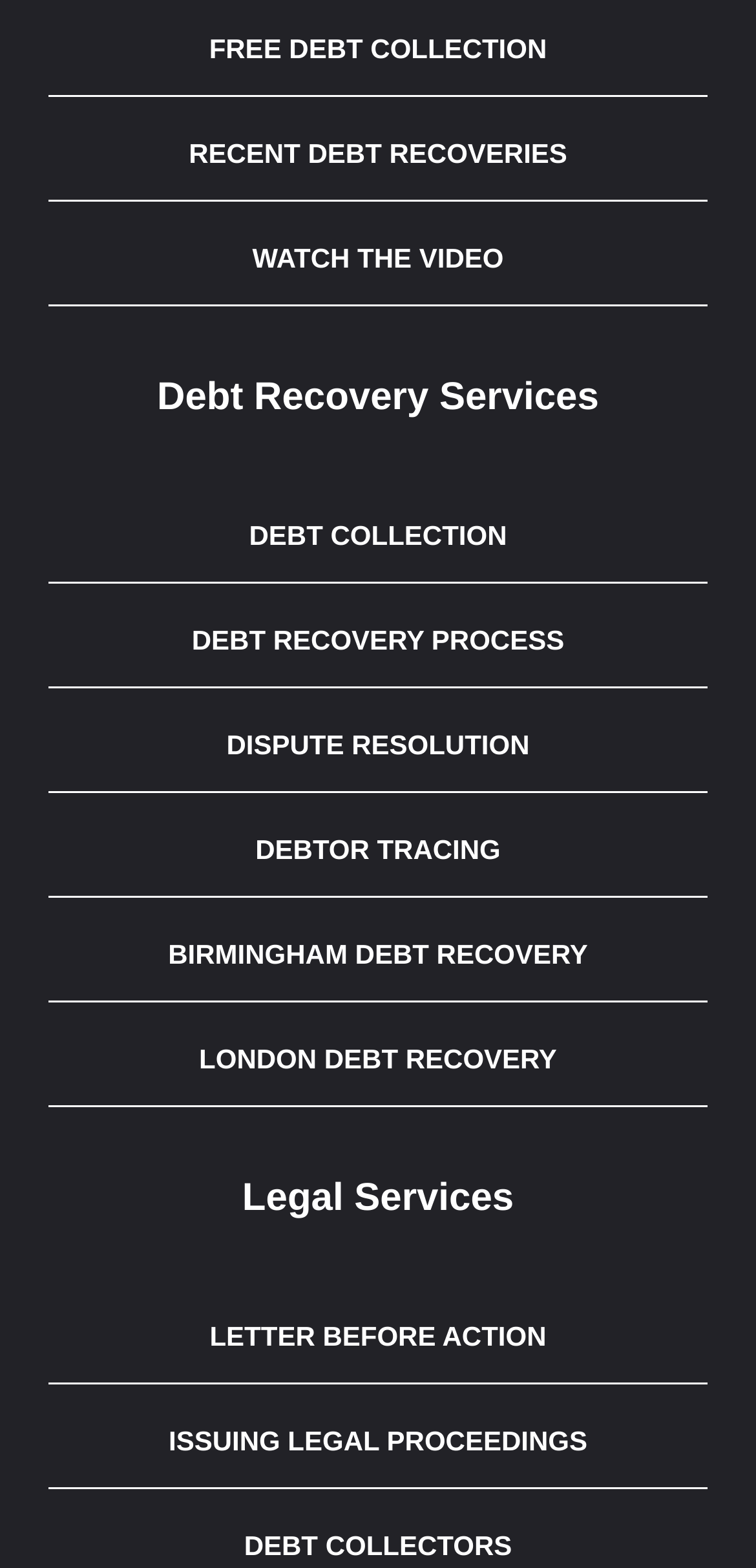Locate the bounding box for the described UI element: "Debtor Tracing". Ensure the coordinates are four float numbers between 0 and 1, formatted as [left, top, right, bottom].

[0.064, 0.512, 0.936, 0.573]